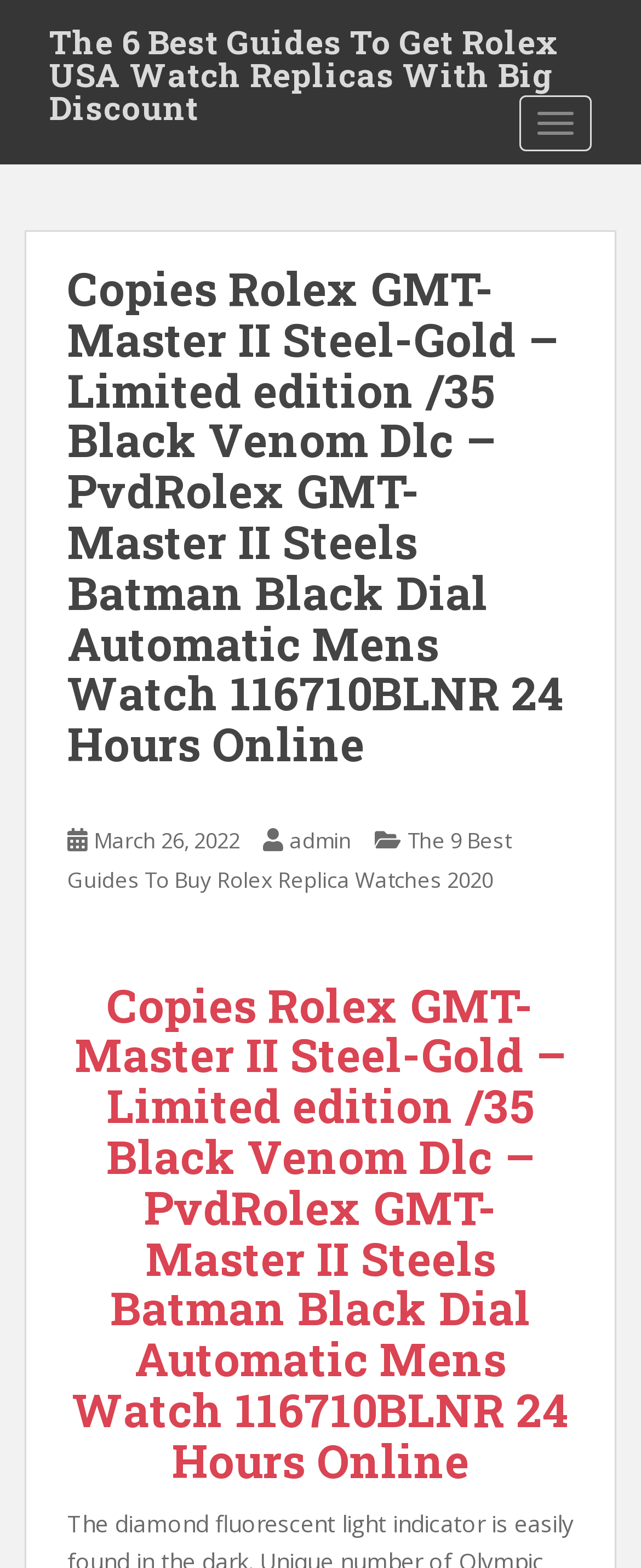Extract the primary heading text from the webpage.

Copies Rolex GMT-Master II Steel-Gold – Limited edition /35 Black Venom Dlc – PvdRolex GMT-Master II Steels Batman Black Dial Automatic Mens Watch 116710BLNR 24 Hours Online